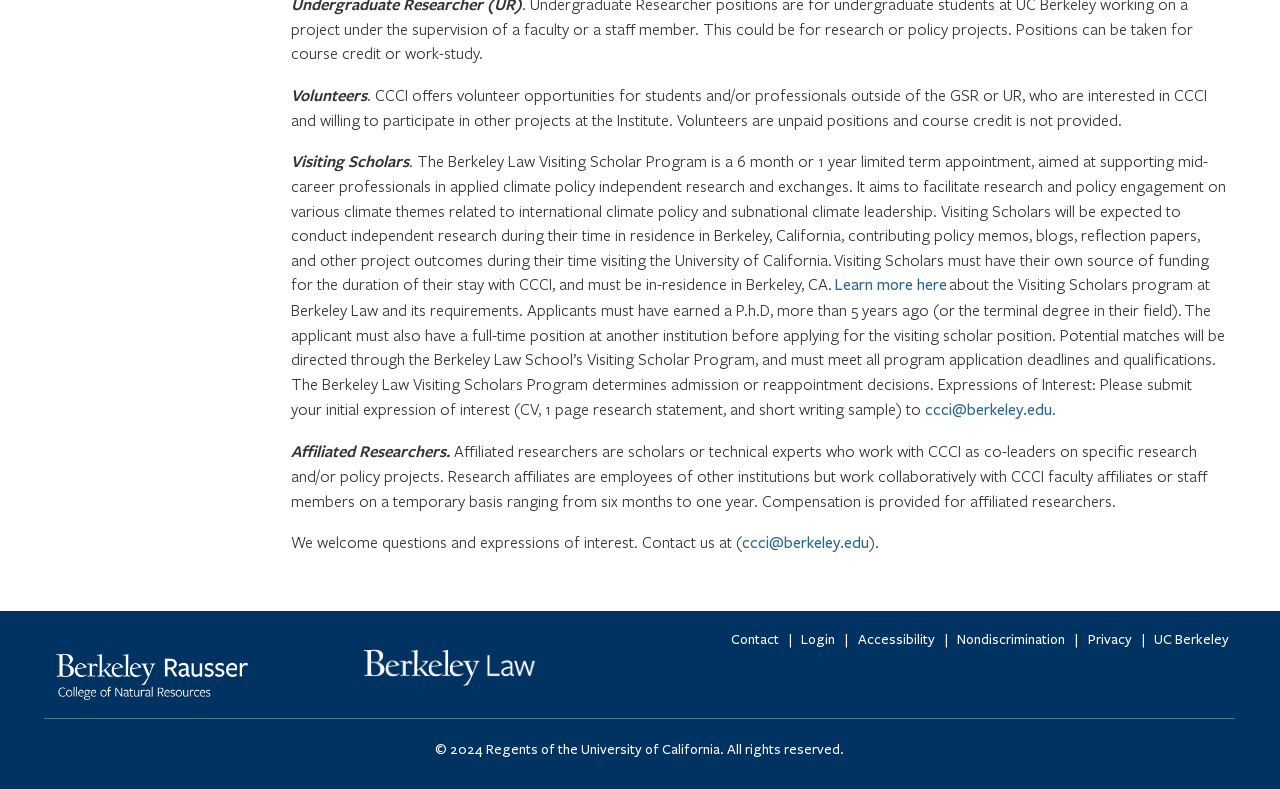Predict the bounding box coordinates of the UI element that matches this description: "Learn more here". The coordinates should be in the format [left, top, right, bottom] with each value between 0 and 1.

[0.652, 0.349, 0.74, 0.373]